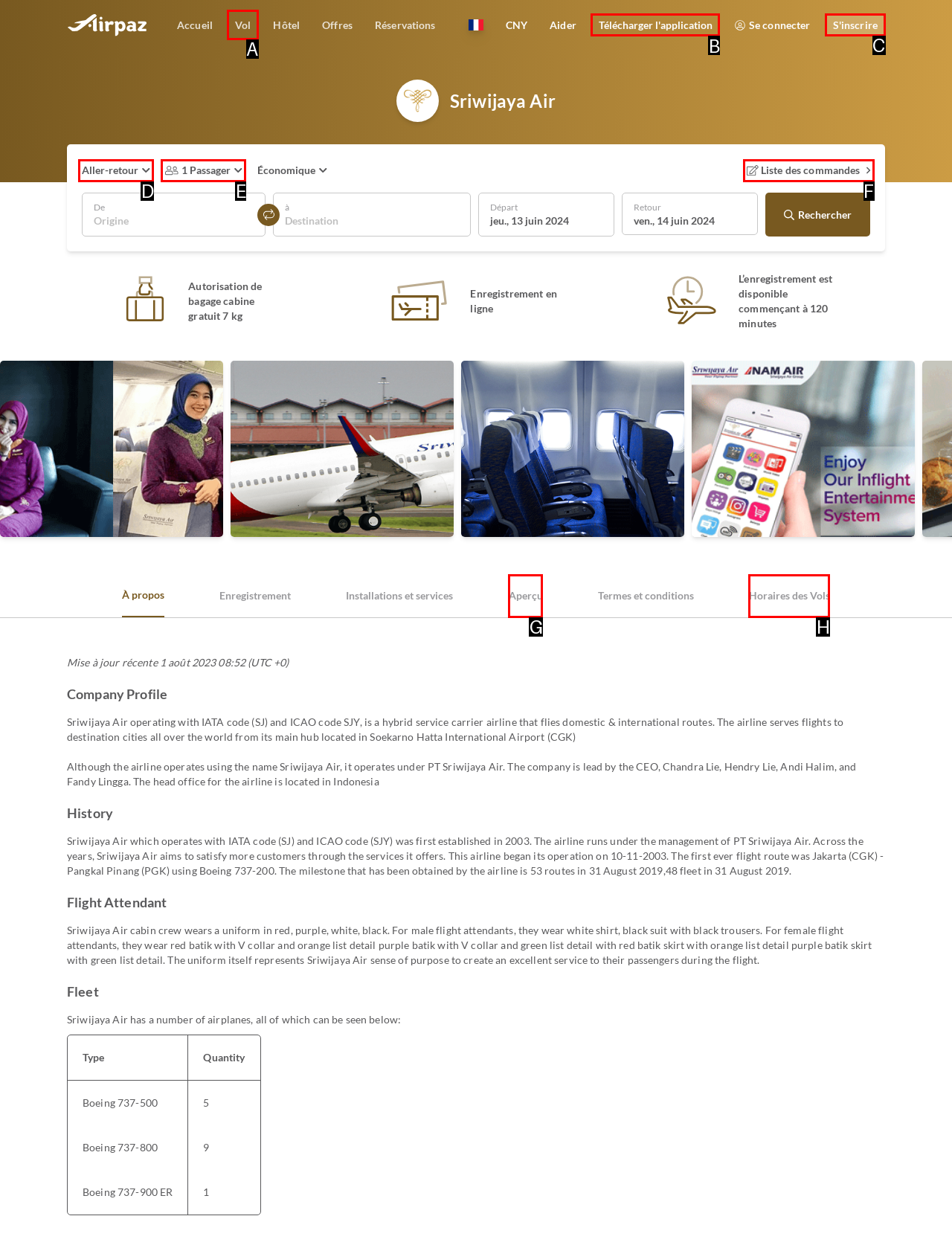Point out the UI element to be clicked for this instruction: Download the application. Provide the answer as the letter of the chosen element.

B